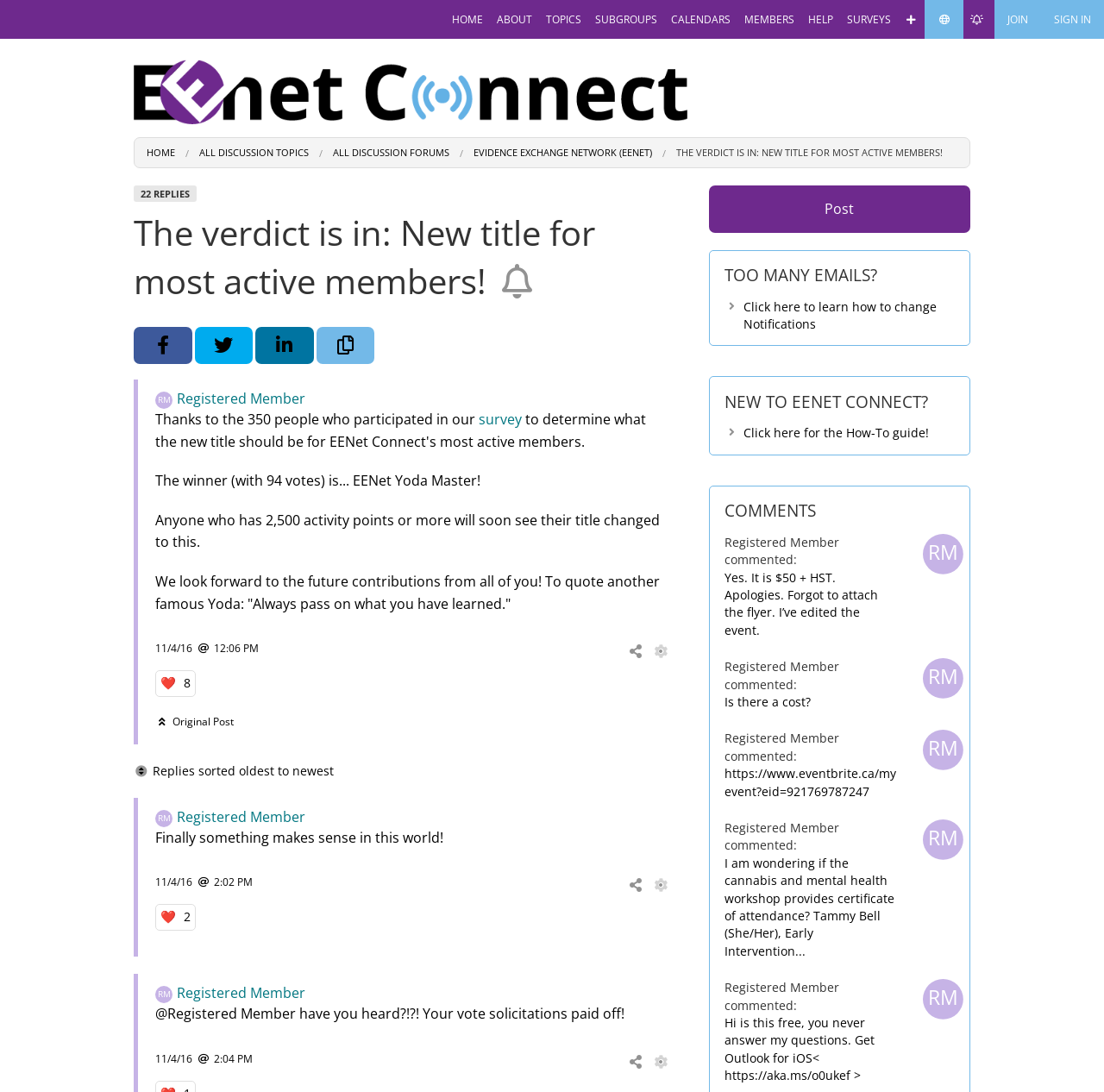Specify the bounding box coordinates (top-left x, top-left y, bottom-right x, bottom-right y) of the UI element in the screenshot that matches this description: aria-describedby="tooltip-lxbsaau04" aria-label="Share on LinkedIn"

[0.231, 0.299, 0.284, 0.333]